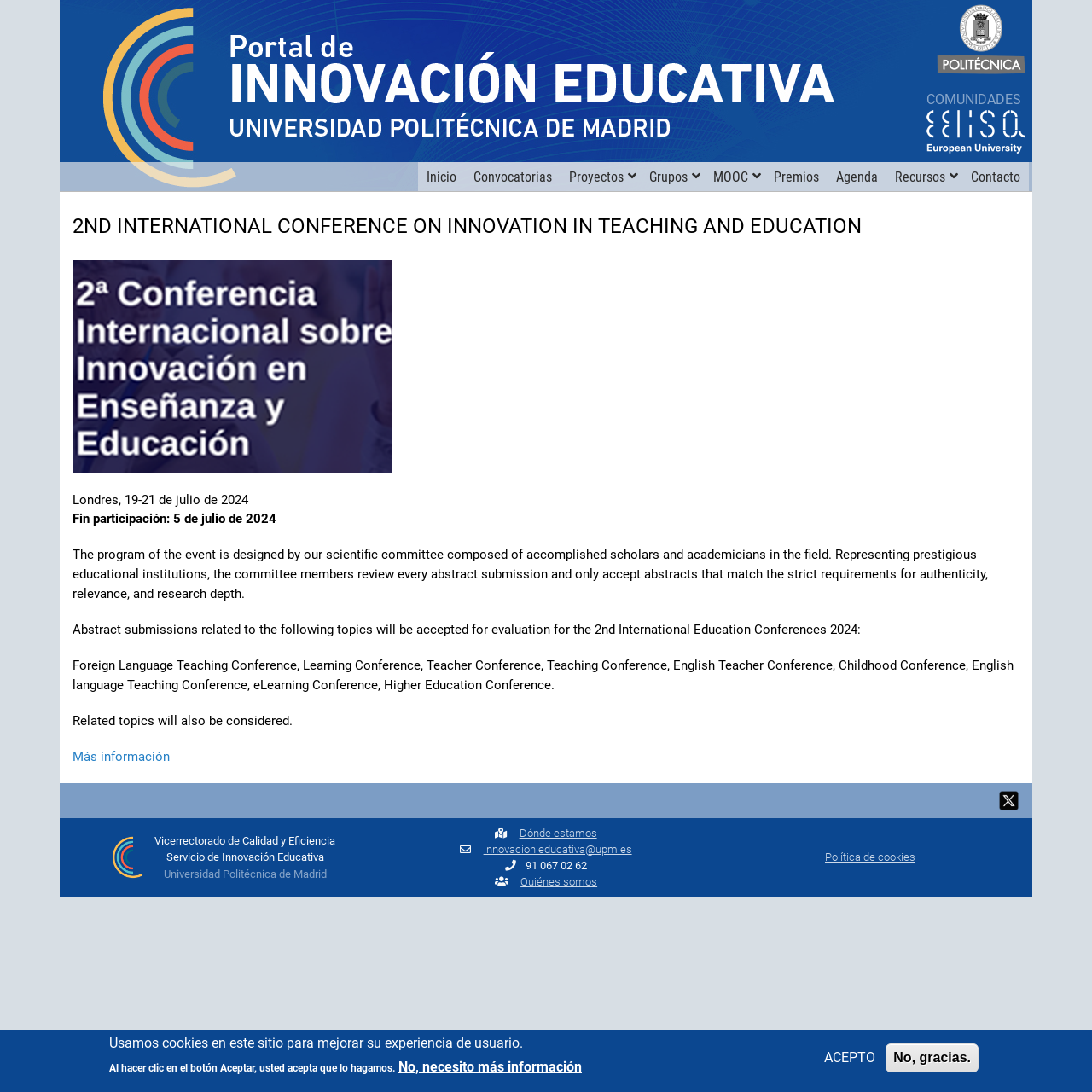Locate the headline of the webpage and generate its content.

2ND INTERNATIONAL CONFERENCE ON INNOVATION IN TEACHING AND EDUCATION